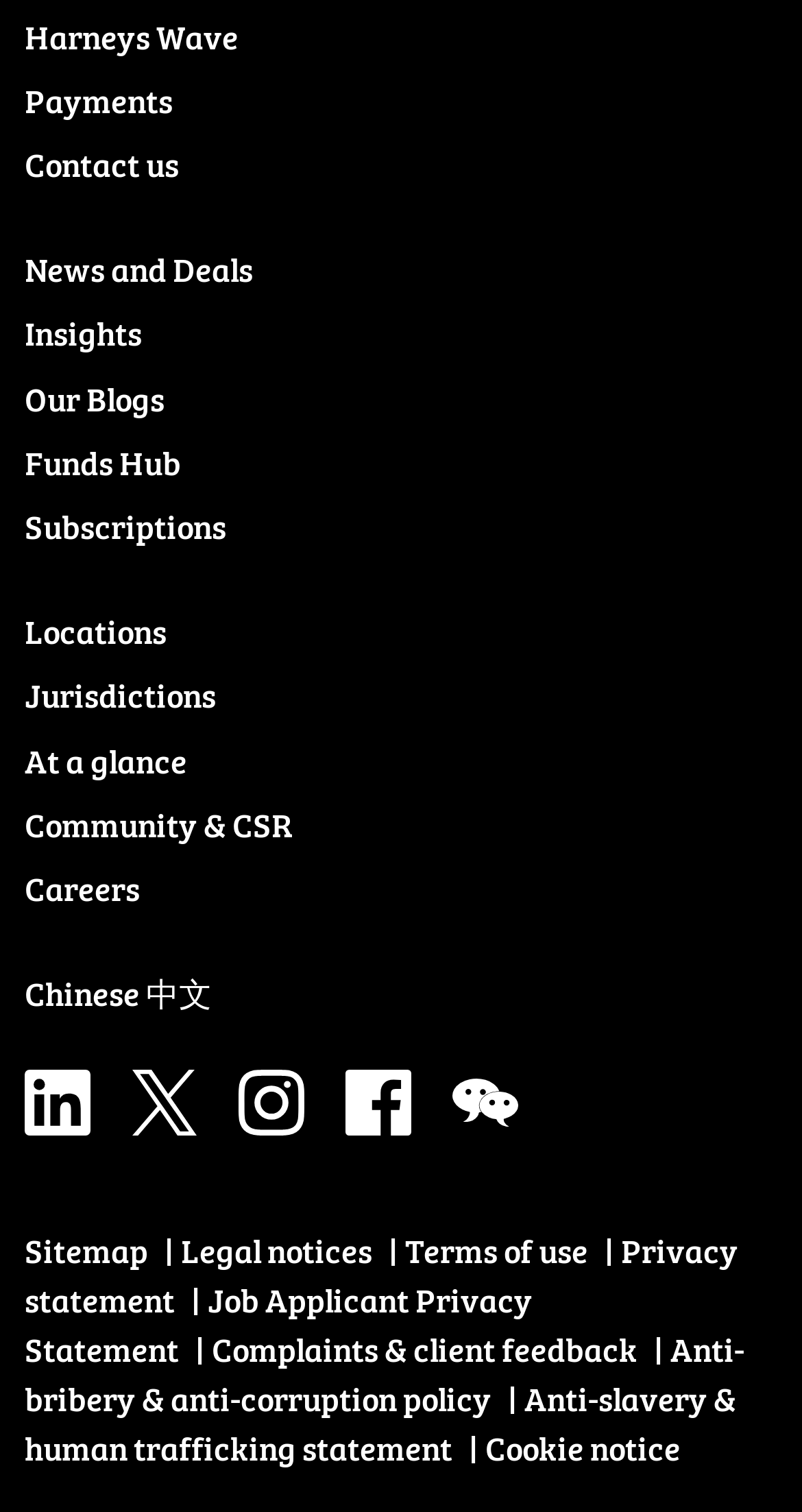Please identify the bounding box coordinates of the element I should click to complete this instruction: 'View News and Deals'. The coordinates should be given as four float numbers between 0 and 1, like this: [left, top, right, bottom].

[0.031, 0.159, 0.938, 0.191]